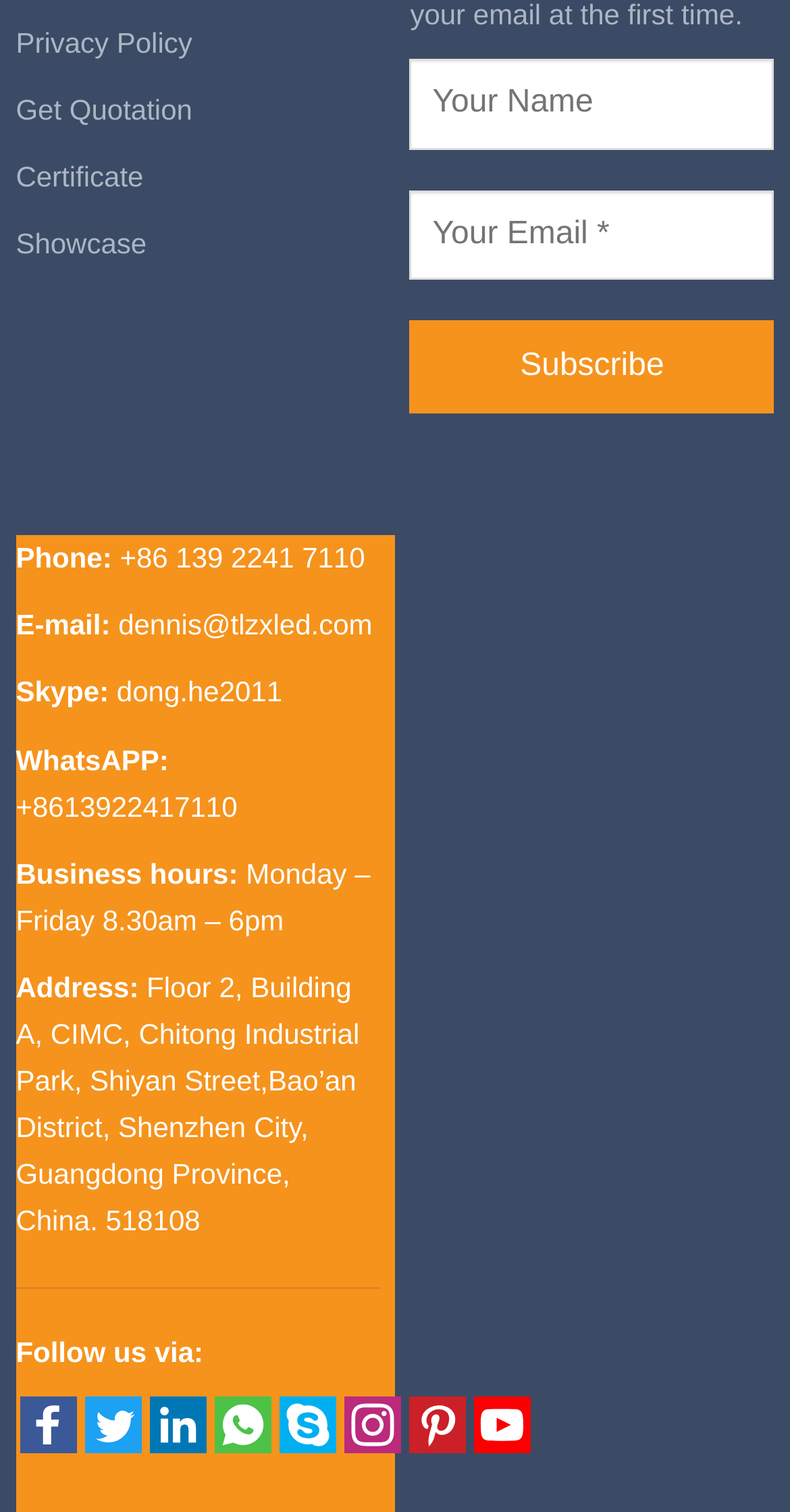Identify the bounding box coordinates of the region that should be clicked to execute the following instruction: "Click the WhatsApp link".

[0.266, 0.923, 0.348, 0.97]